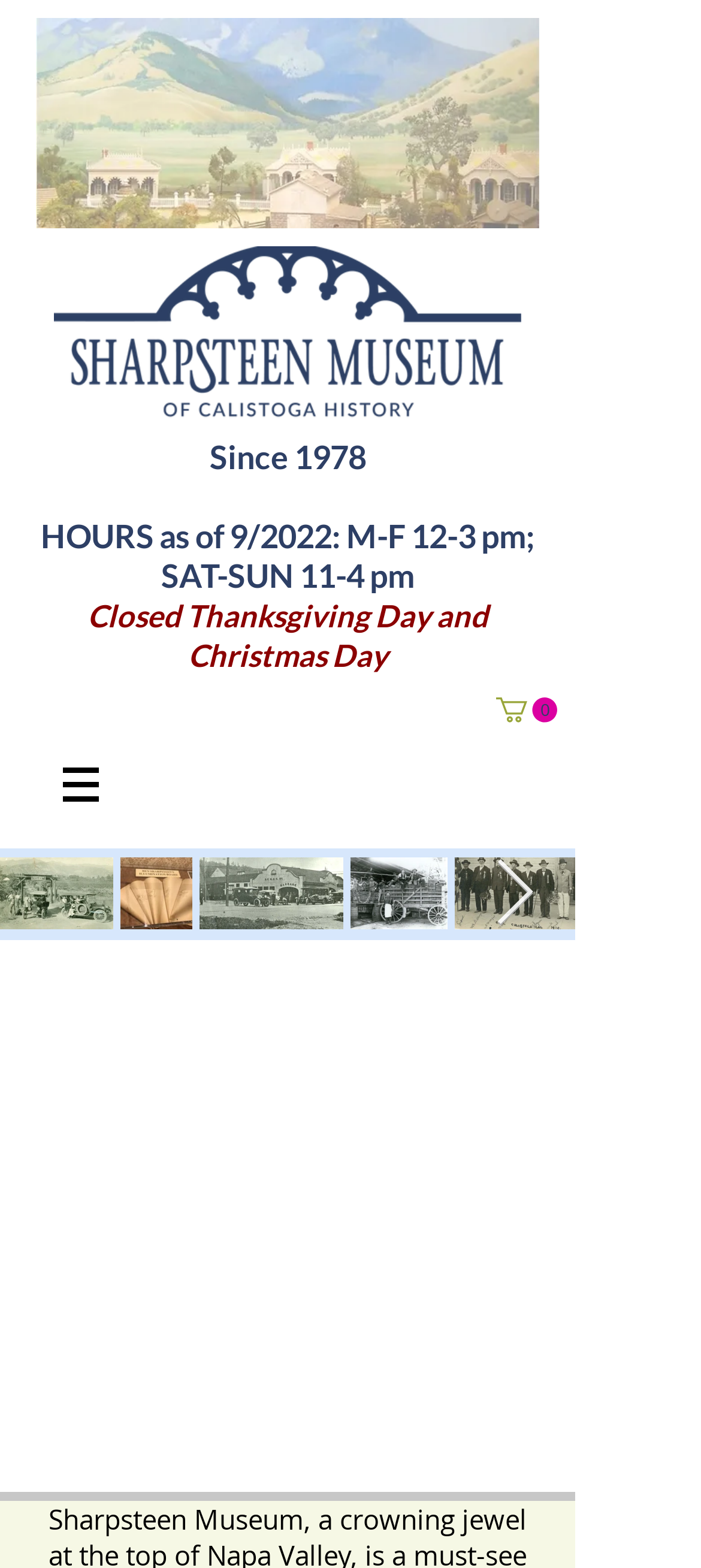Please give a short response to the question using one word or a phrase:
How many items are in the cart?

0